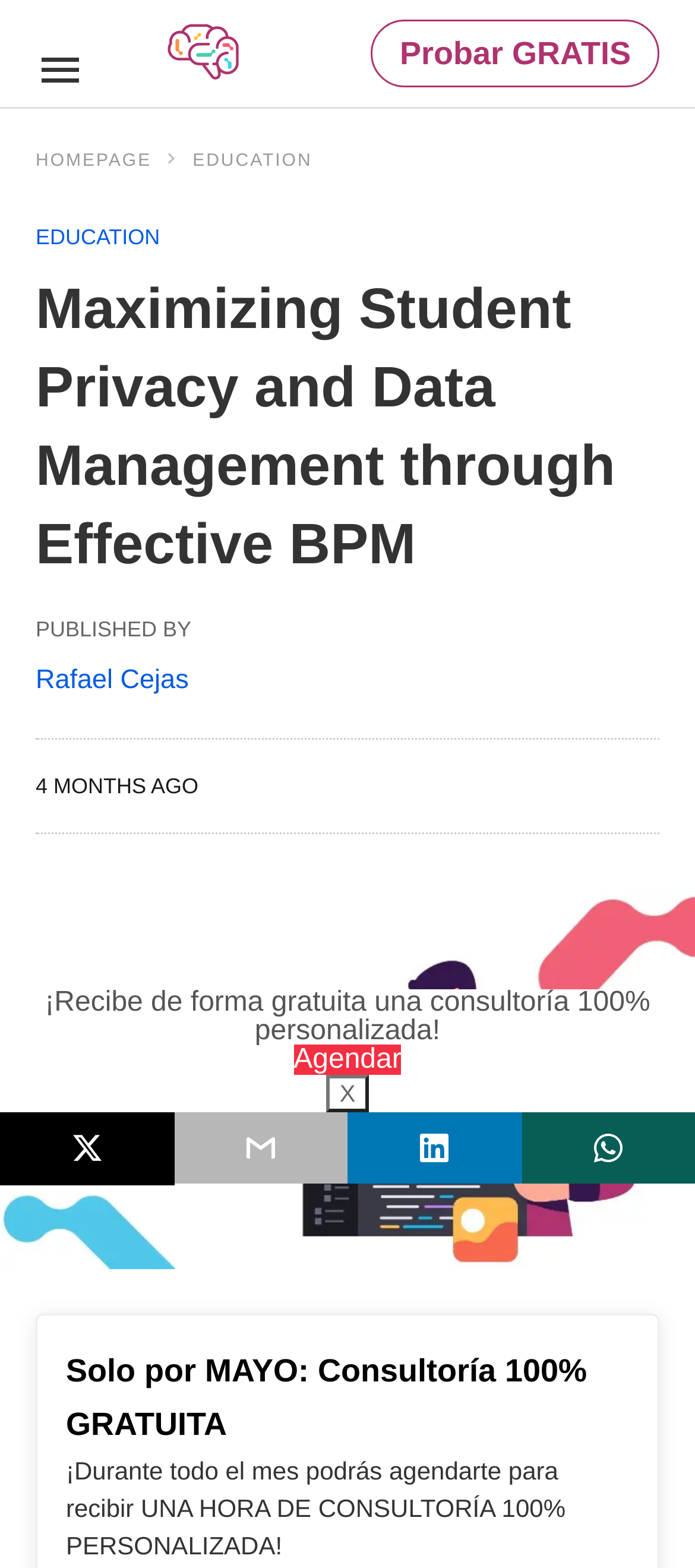Illustrate the webpage with a detailed description.

This webpage is focused on the topic of student privacy and data management in educational institutions. At the top left corner, there is a Flokzu BPM logo, which is a clickable link. Next to it, there is a "Probar GRATIS" link. The top navigation menu consists of three links: "HOMEPAGE", "EDUCATION", and another "EDUCATION" link.

Below the navigation menu, there is a heading that reads "Maximizing Student Privacy and Data Management through Effective BPM". Underneath the heading, there is a "PUBLISHED BY" label, followed by a link to the author "Rafael Cejas" and a "4 MONTHS AGO" timestamp.

The main content of the webpage is an article or blog post, which is accompanied by a large image that spans the entire width of the page. The image is likely related to the topic of student privacy and data management.

At the bottom of the page, there is a promotional section that offers a free consultation service. There is a link that reads "Solo por MAYO: Consultoría 100% GRATUITA" and a call-to-action button "Agendar" to schedule a consultation. Additionally, there are social media sharing links for Twitter and other platforms.

On the bottom left corner, there is an alert box that pops up with a message "¡Recibe de forma gratuita una consultoría 100% personalizada!" and a close button "X". Finally, there is a dropdown menu link "▾" at the bottom right corner.